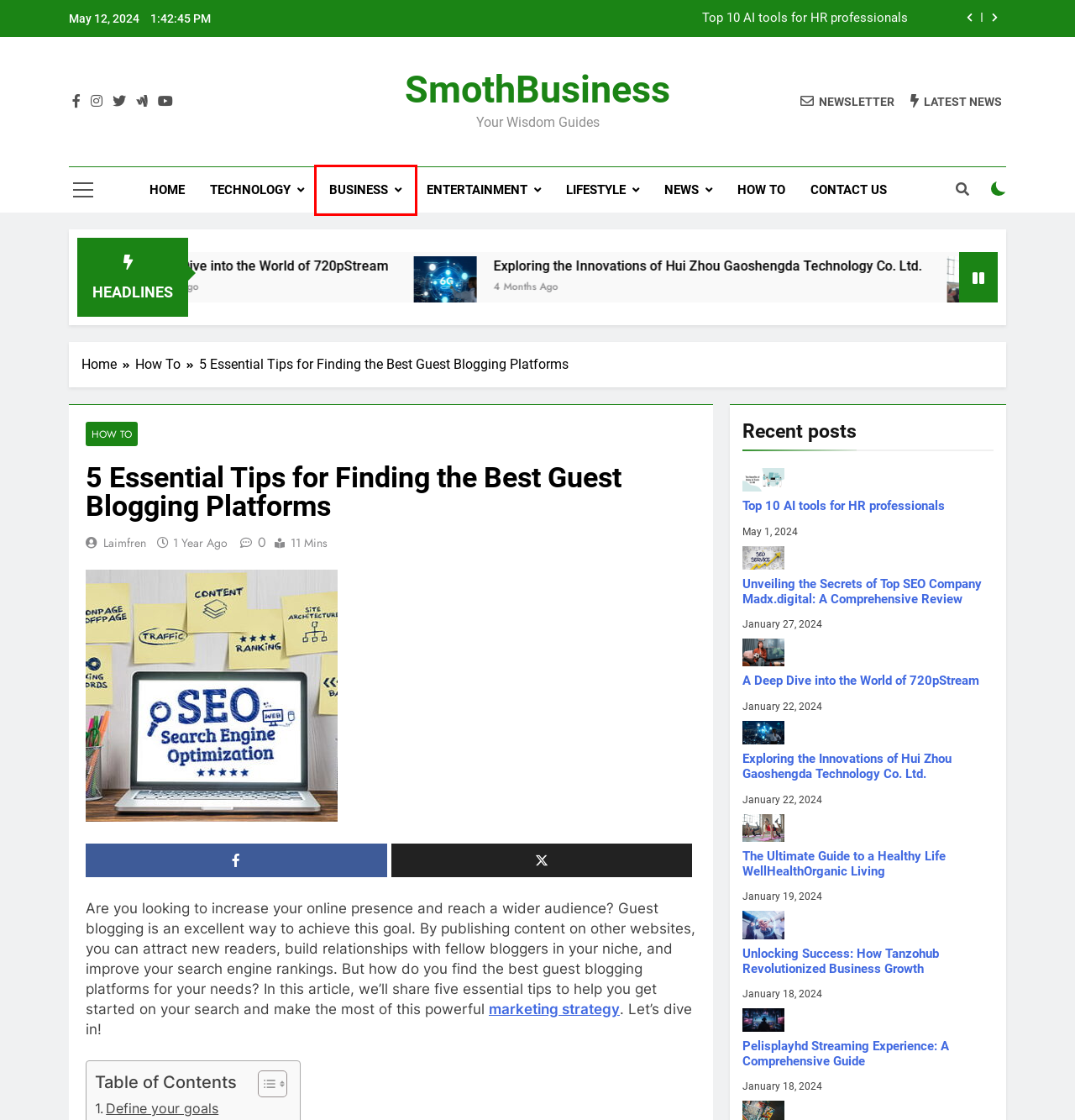You are looking at a webpage screenshot with a red bounding box around an element. Pick the description that best matches the new webpage after interacting with the element in the red bounding box. The possible descriptions are:
A. Lifestyle - SmothBusiness
B. Technology - SmothBusiness
C. How To - SmothBusiness
D. laimfren - SmothBusiness
E. Business - SmothBusiness
F. A Deep Dive into the World of 720pStream
G. Unveiling the Secrets of Top SEO Company Madx.digital: A Comprehensive Review - SmothBusiness
H. Contact Us

E